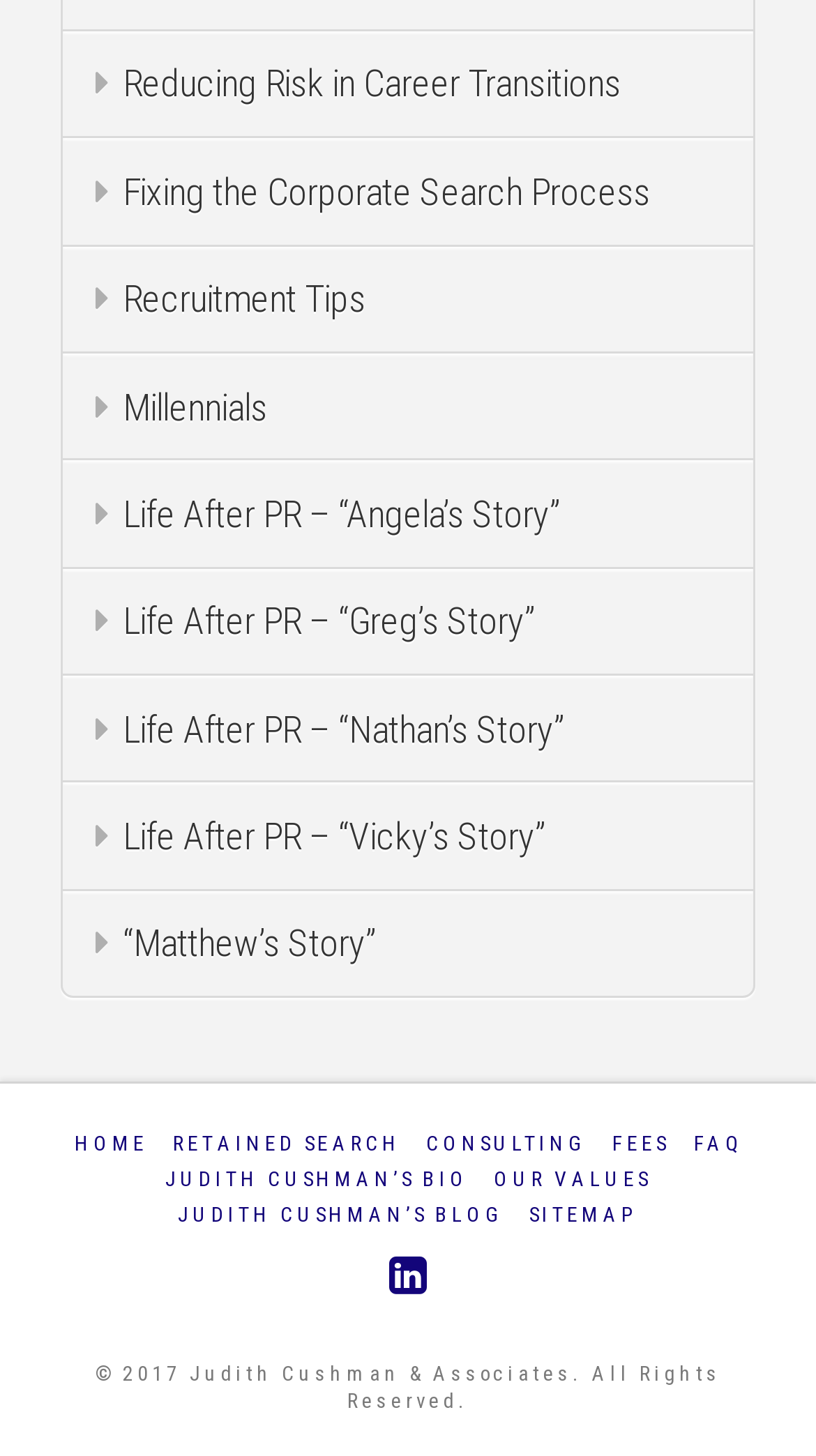Please locate the bounding box coordinates for the element that should be clicked to achieve the following instruction: "read about reducing risk in career transitions". Ensure the coordinates are given as four float numbers between 0 and 1, i.e., [left, top, right, bottom].

[0.078, 0.021, 0.922, 0.095]